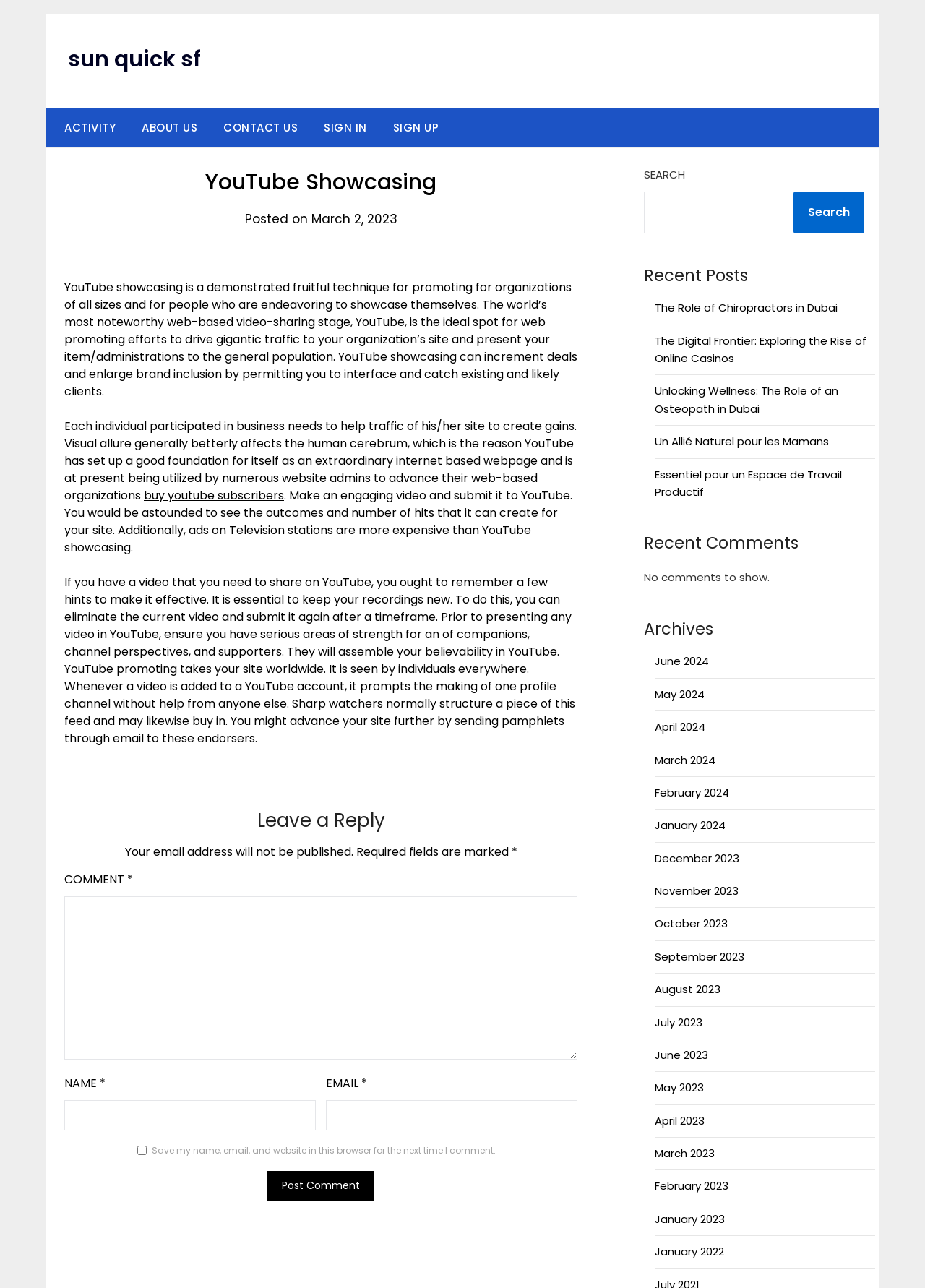Using the provided element description "parent_node: EMAIL * aria-describedby="email-notes" name="email"", determine the bounding box coordinates of the UI element.

[0.353, 0.854, 0.624, 0.878]